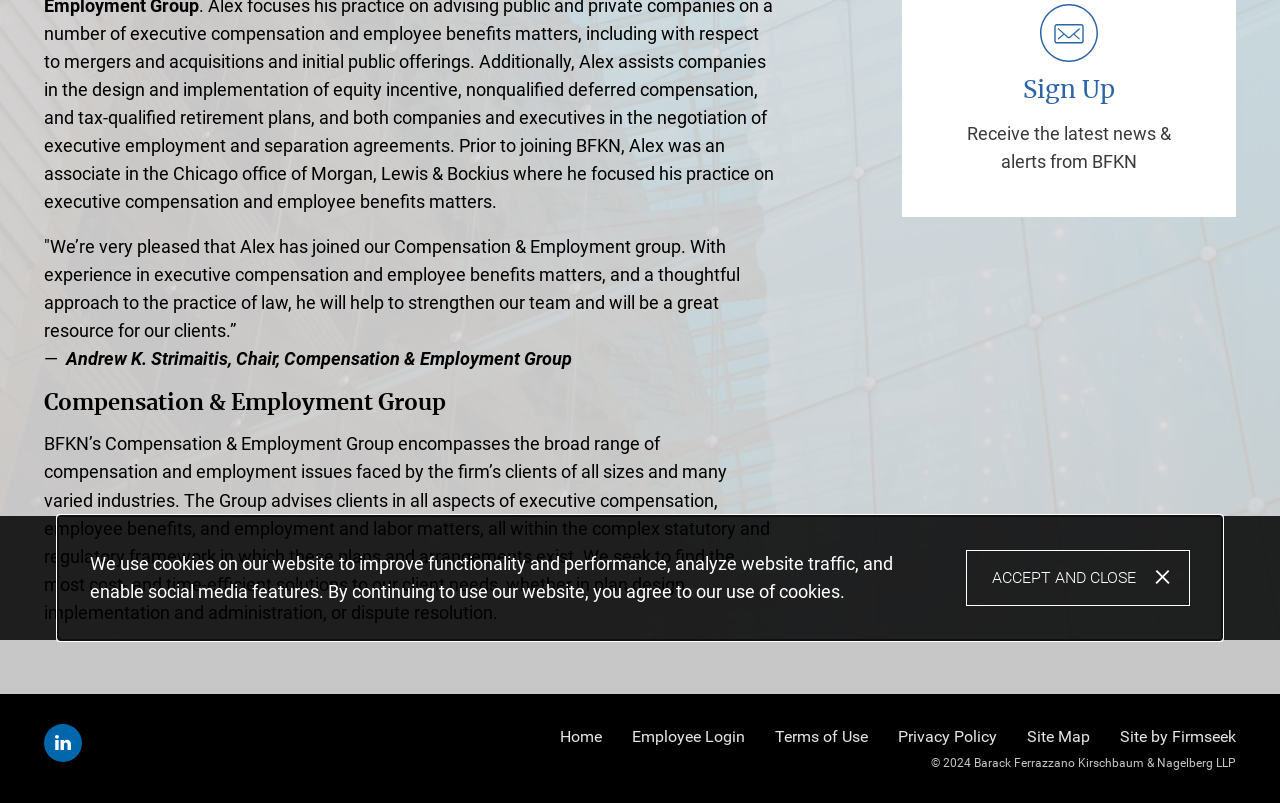Please provide the bounding box coordinate of the region that matches the element description: Site by Firmseek. Coordinates should be in the format (top-left x, top-left y, bottom-right x, bottom-right y) and all values should be between 0 and 1.

[0.875, 0.905, 0.966, 0.929]